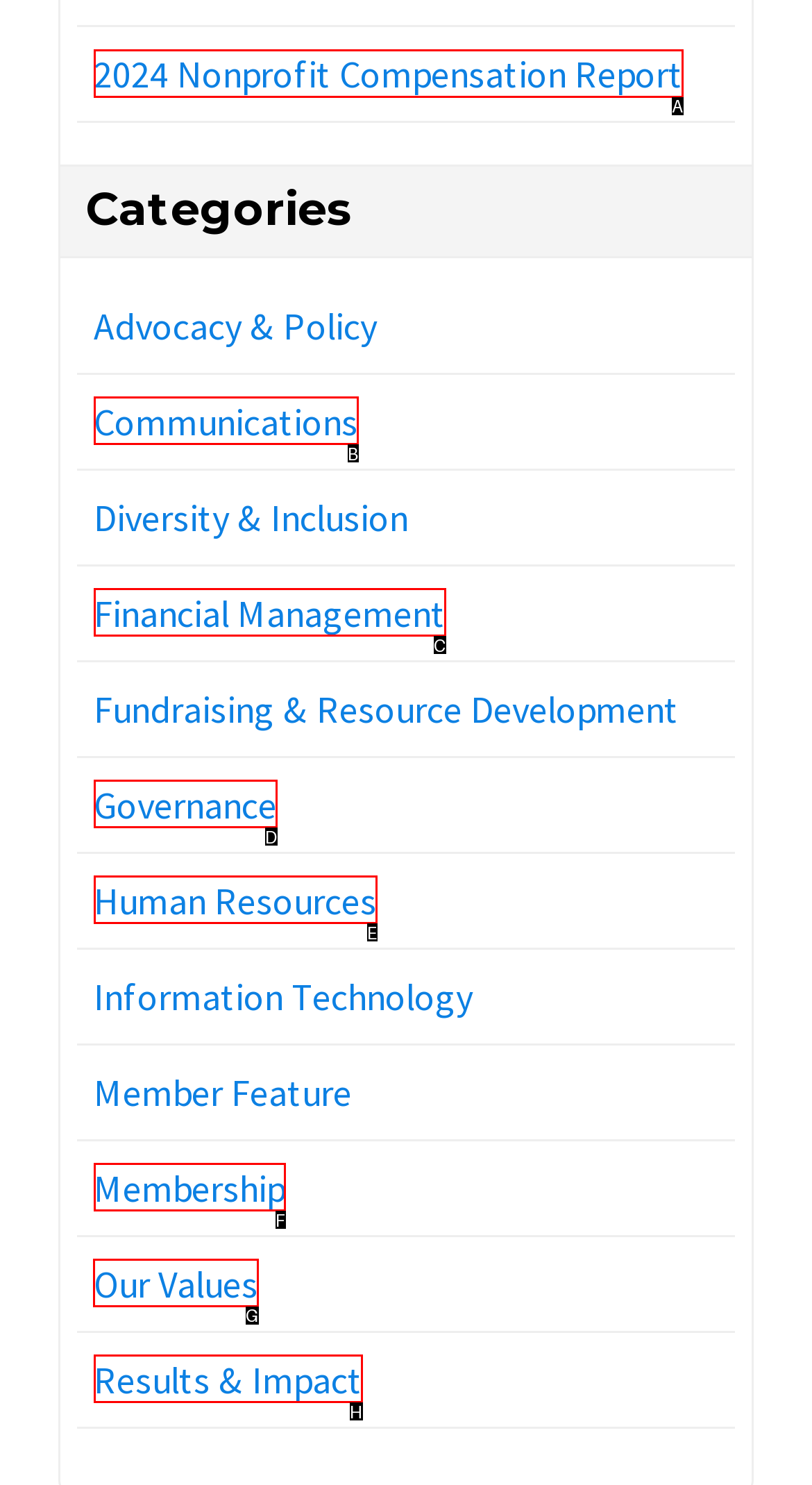Select the HTML element that needs to be clicked to carry out the task: Read about Our Values
Provide the letter of the correct option.

G